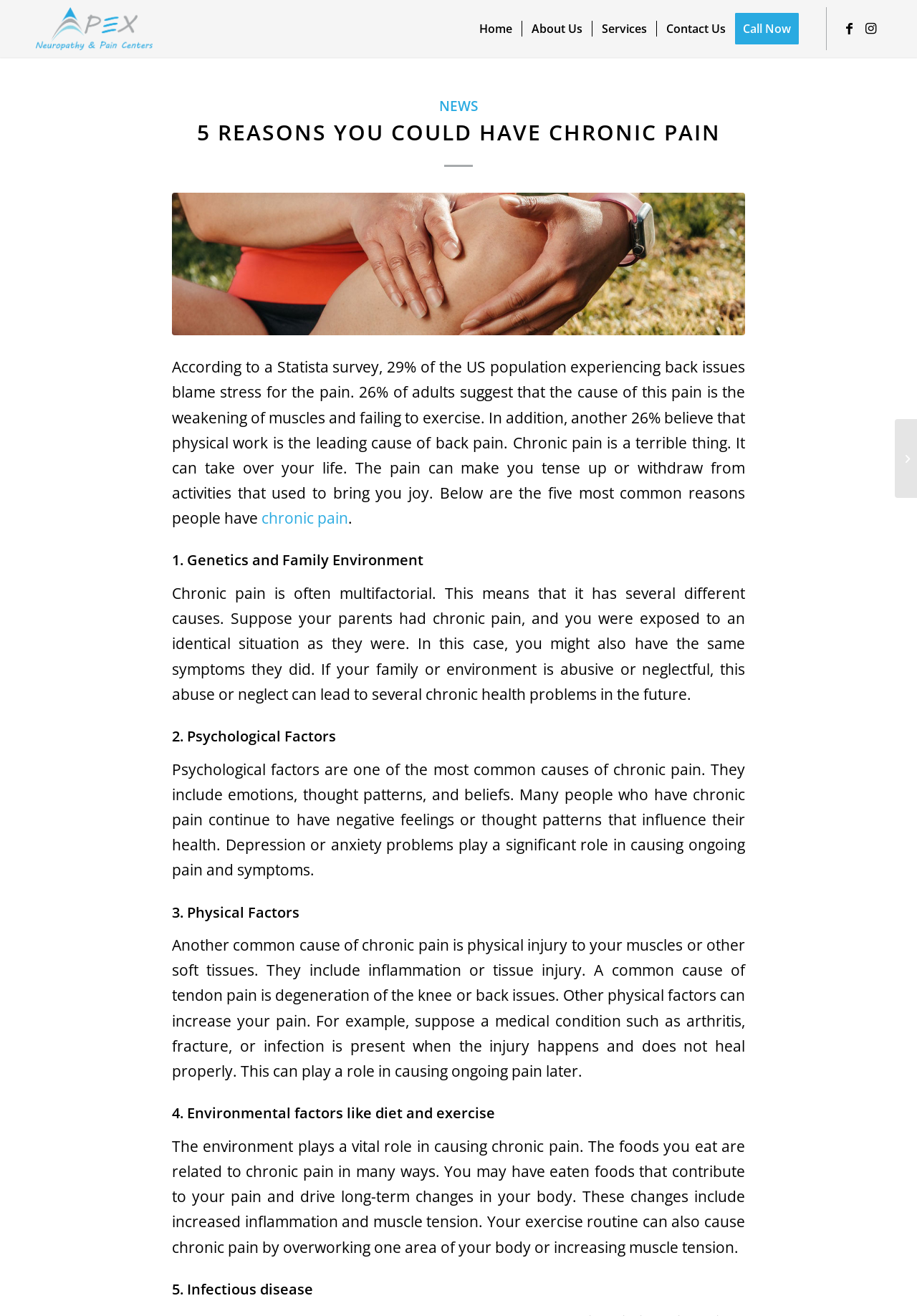Please find and generate the text of the main heading on the webpage.

5 REASONS YOU COULD HAVE CHRONIC PAIN